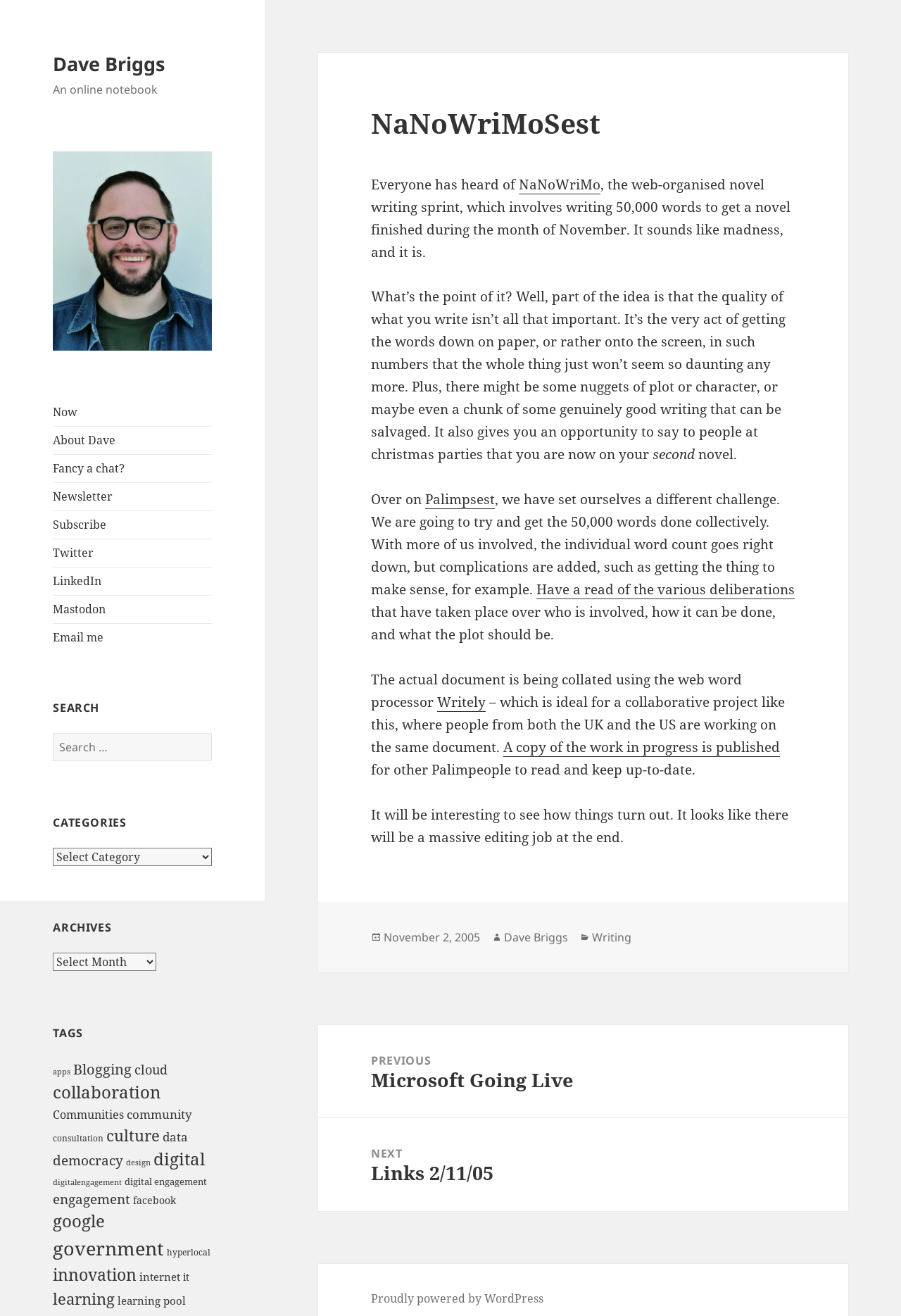Find the bounding box coordinates of the clickable area required to complete the following action: "Read the NaNoWriMo post".

[0.412, 0.133, 0.666, 0.147]